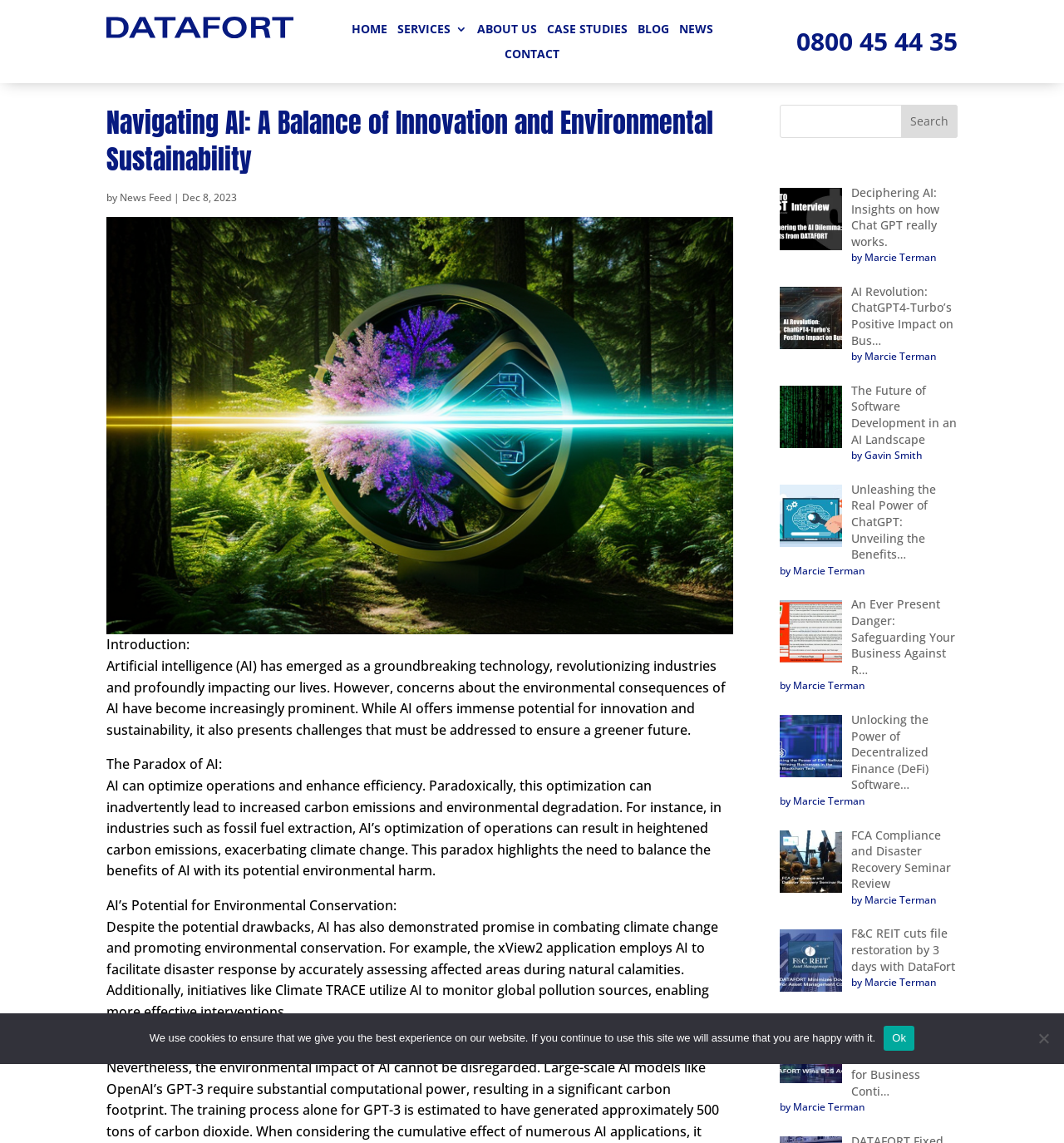Determine the bounding box coordinates of the clickable area required to perform the following instruction: "Contact us". The coordinates should be represented as four float numbers between 0 and 1: [left, top, right, bottom].

[0.474, 0.042, 0.526, 0.058]